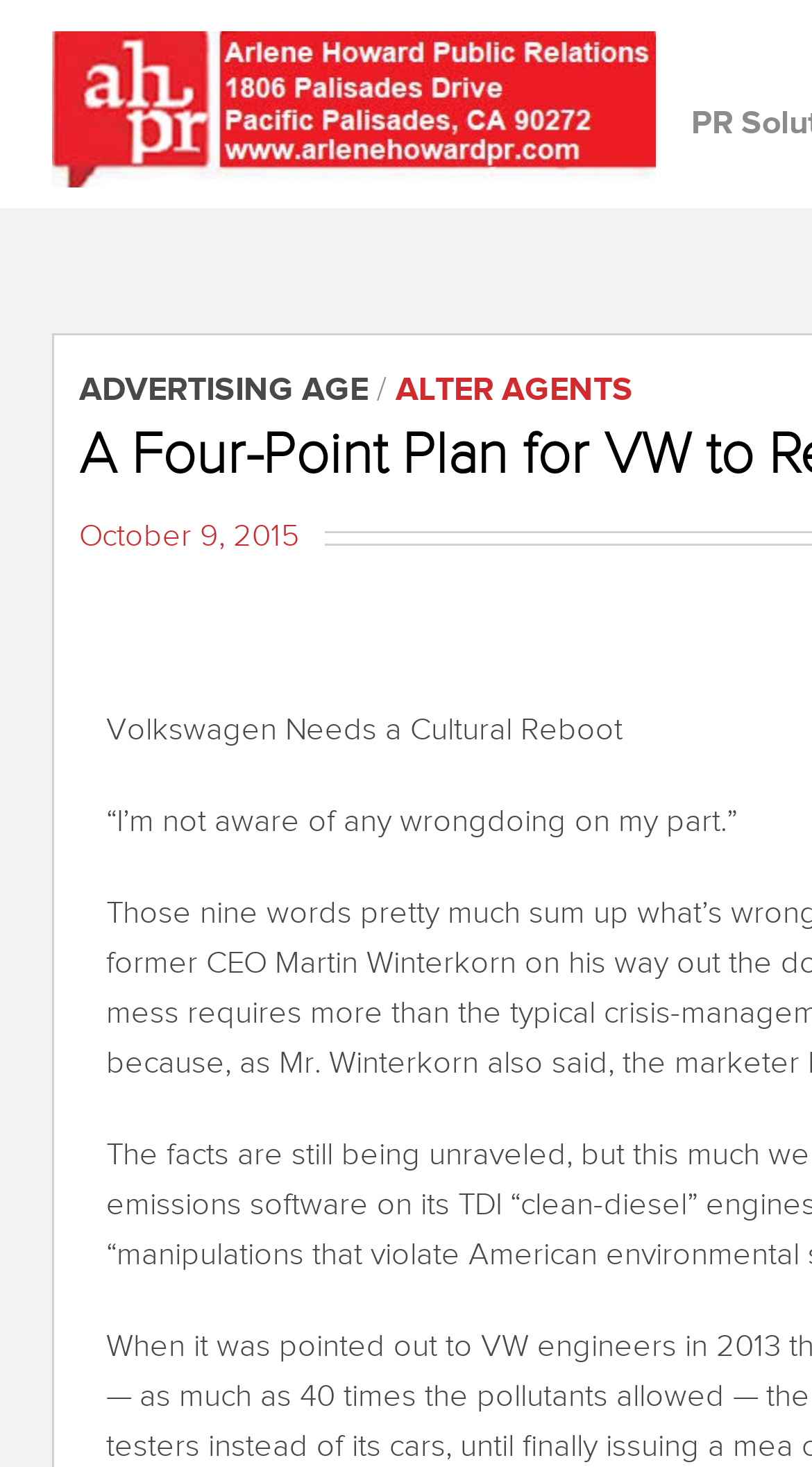What is the quote mentioned in the article?
Using the image as a reference, give a one-word or short phrase answer.

“I’m not aware of any wrongdoing on my part.”